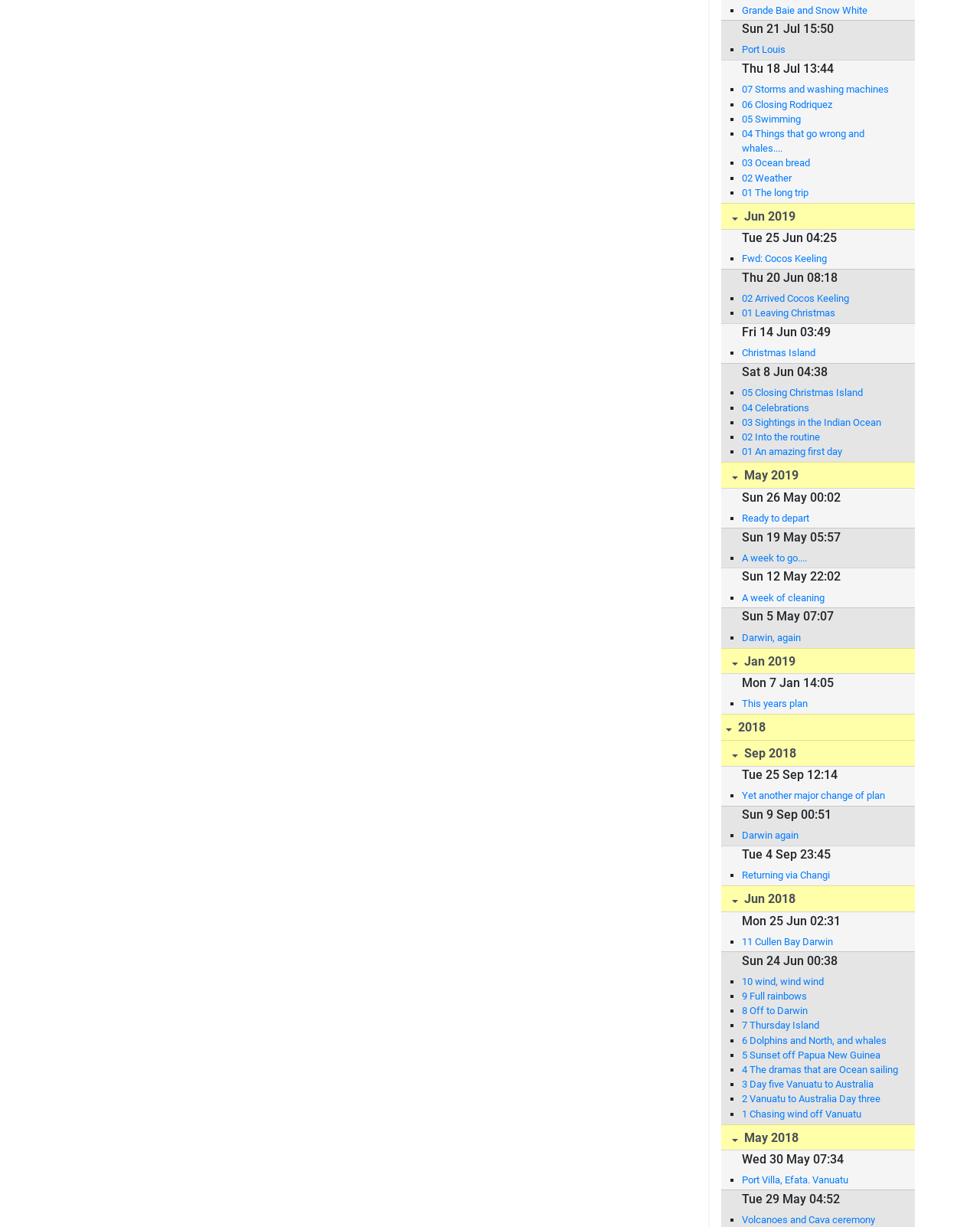How many months are listed on this webpage?
Answer the question using a single word or phrase, according to the image.

3